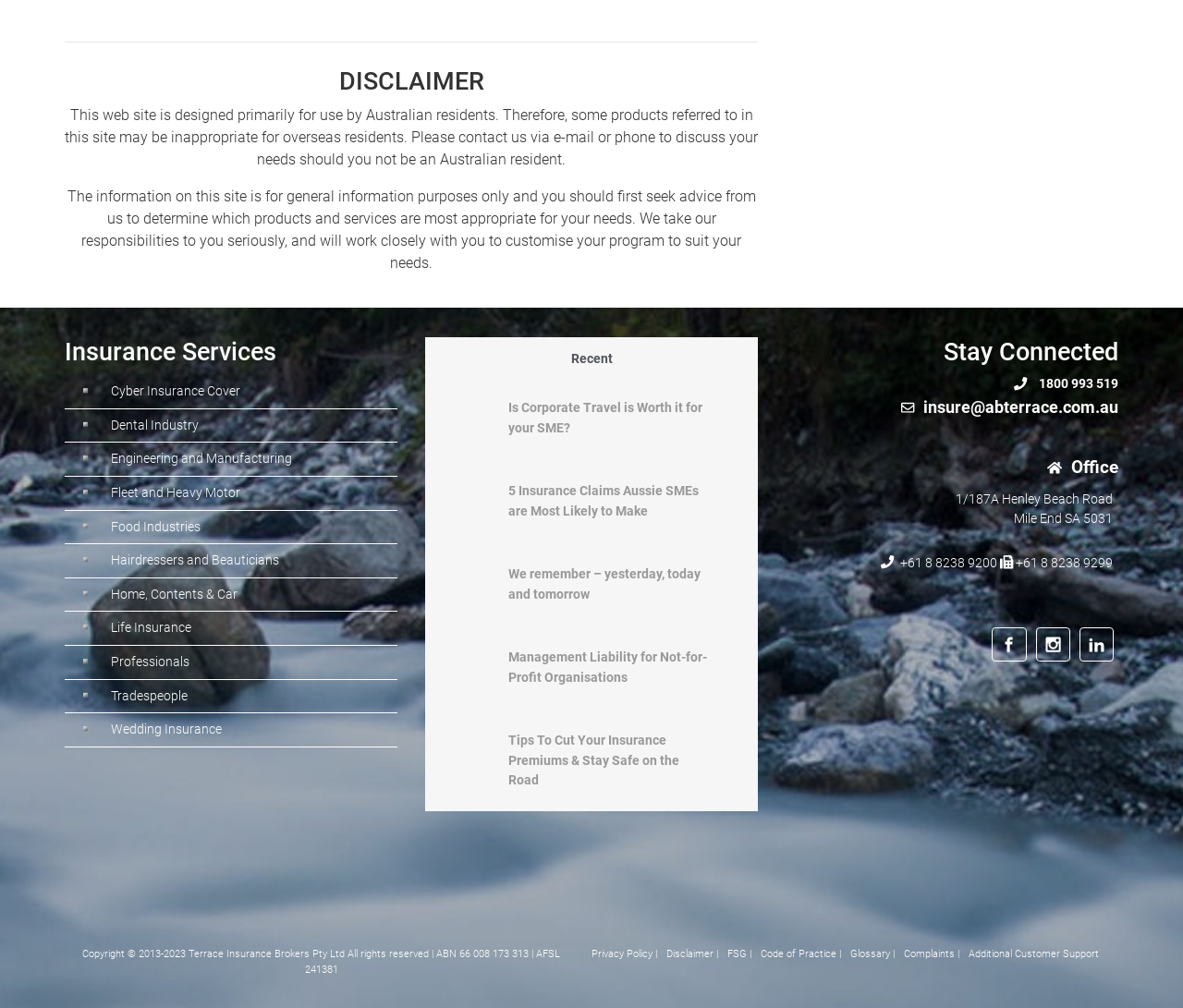Please determine the bounding box coordinates, formatted as (top-left x, top-left y, bottom-right x, bottom-right y), with all values as floating point numbers between 0 and 1. Identify the bounding box of the region described as: Management Liability for Not-for-Profit Organisations

[0.43, 0.644, 0.598, 0.68]